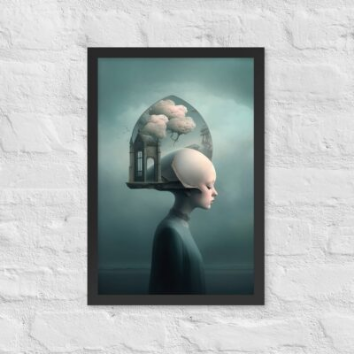What is the price of the artwork?
From the image, respond with a single word or phrase.

$52.50